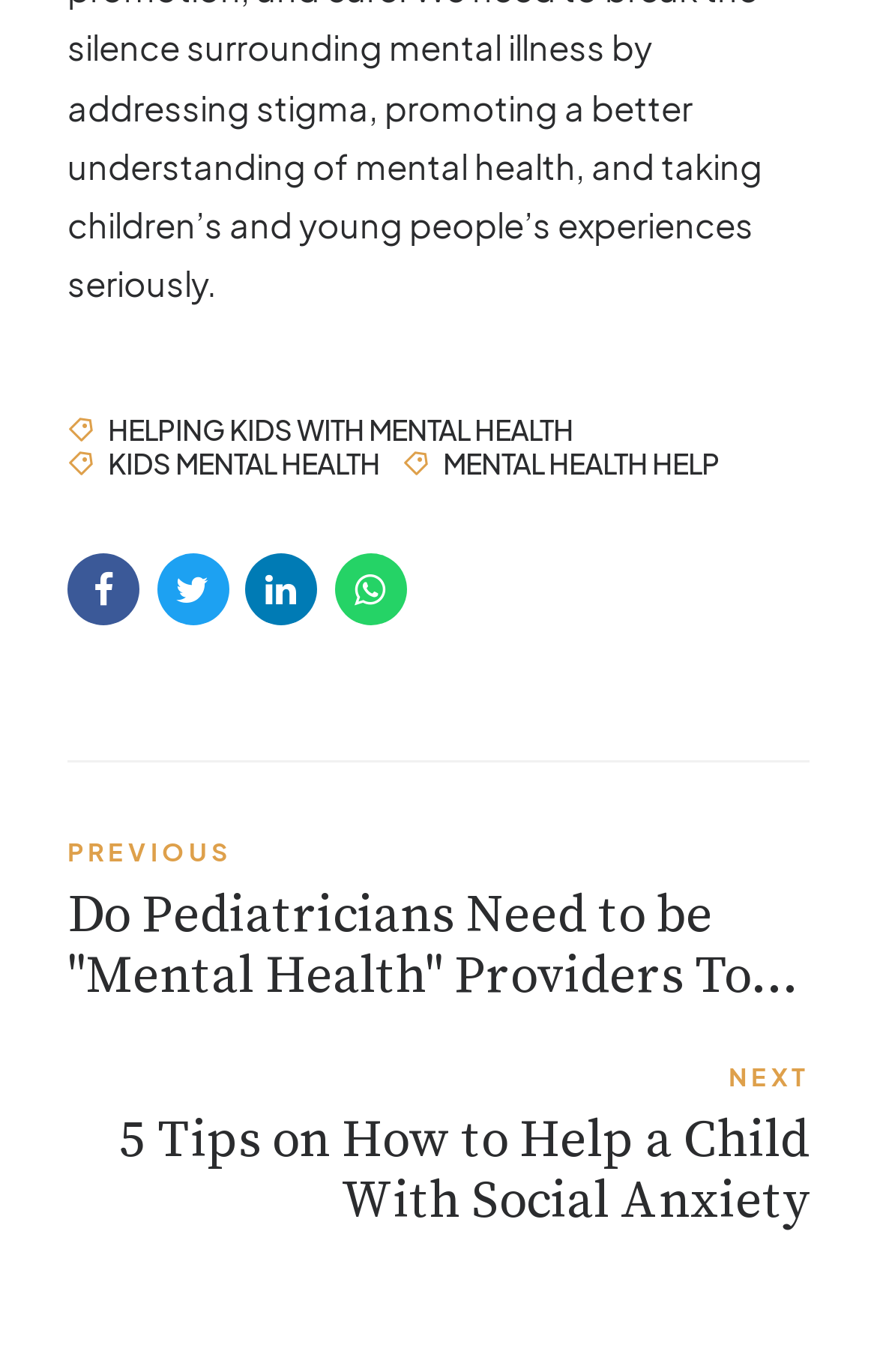How many social media icons are there?
Give a thorough and detailed response to the question.

I counted the number of social media icons in the top section of the webpage, which are four icons represented by '', '', '', and ''. Therefore, there are 4 social media icons.